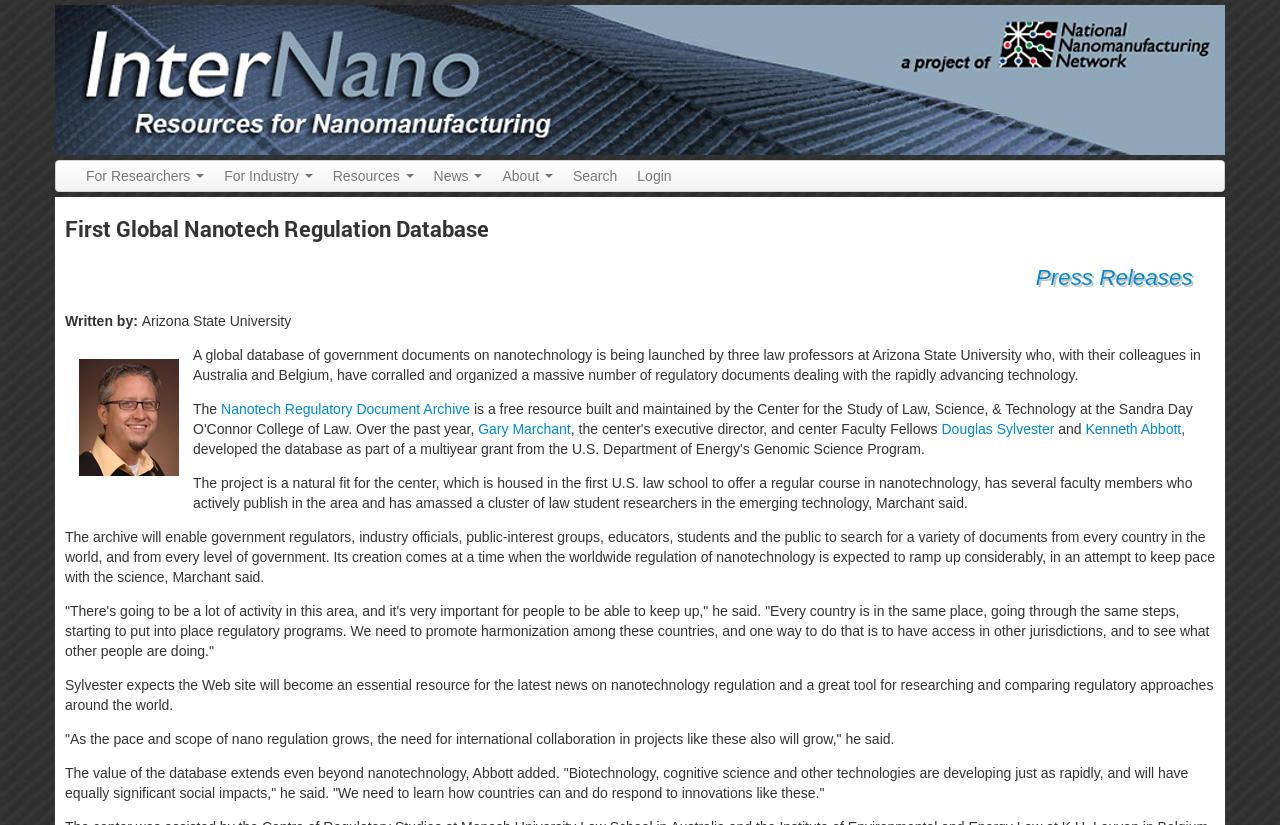Use a single word or phrase to answer the following:
What is the purpose of the database?

To enable search for regulatory documents